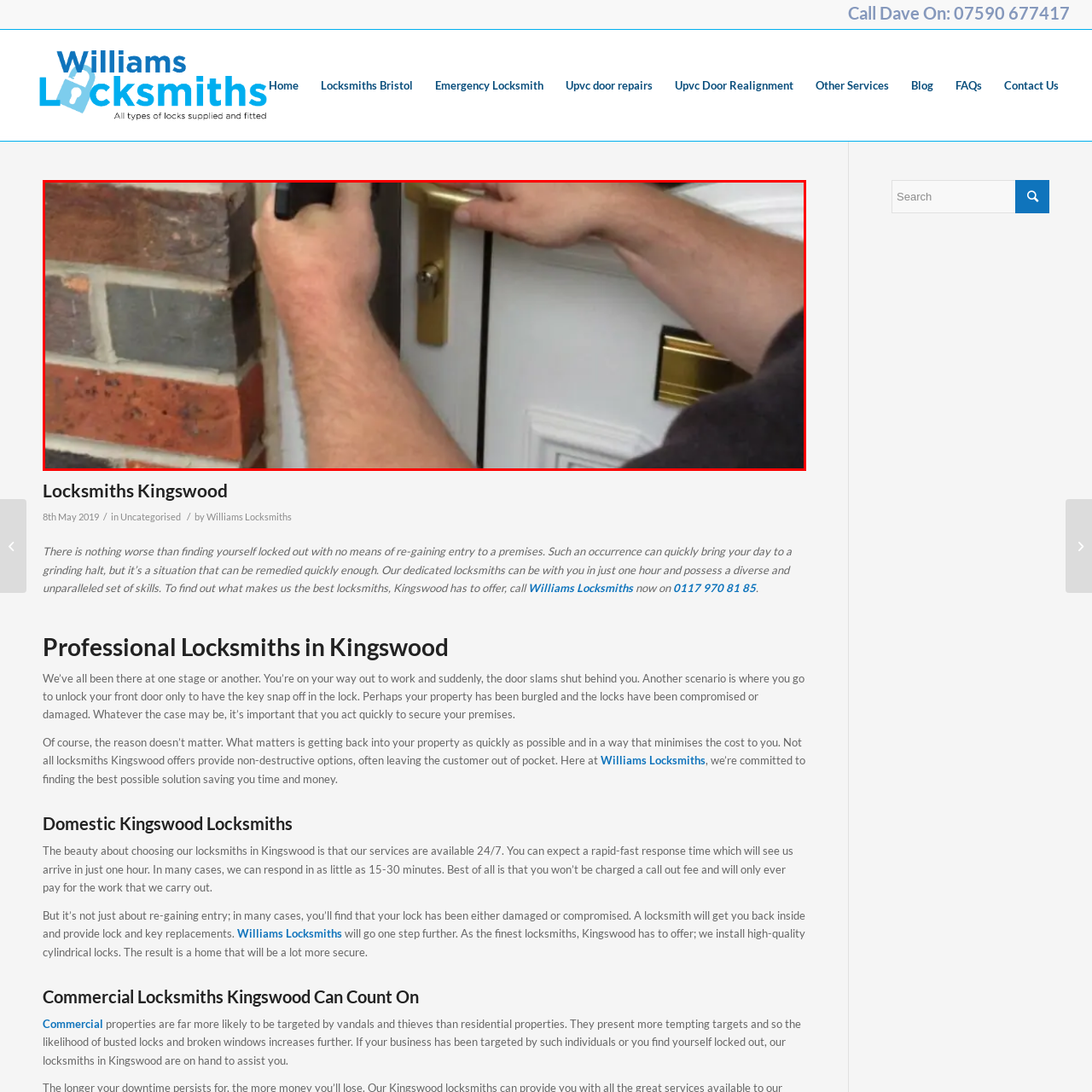What is the surrounding area made of?
Inspect the image indicated by the red outline and answer the question with a single word or short phrase.

Brick wall